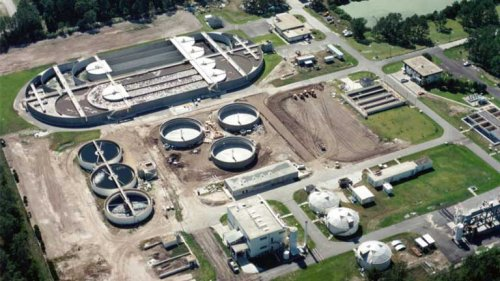What is the purpose of the facility?
Use the screenshot to answer the question with a single word or phrase.

To prevent pollution and safeguard aquatic ecosystems